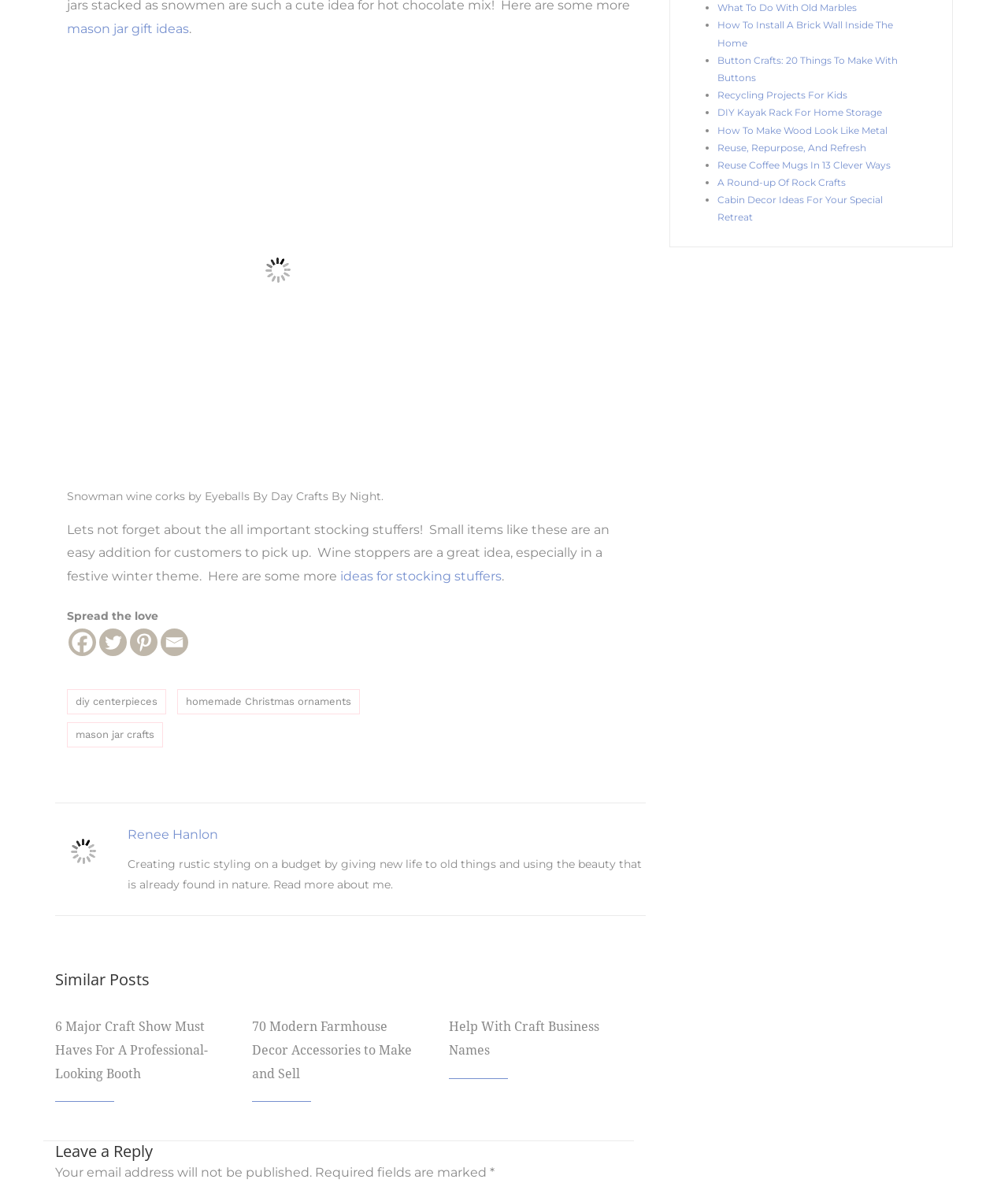Please provide the bounding box coordinates for the element that needs to be clicked to perform the instruction: "Click on the link to get mason jar gift ideas". The coordinates must consist of four float numbers between 0 and 1, formatted as [left, top, right, bottom].

[0.066, 0.018, 0.188, 0.03]